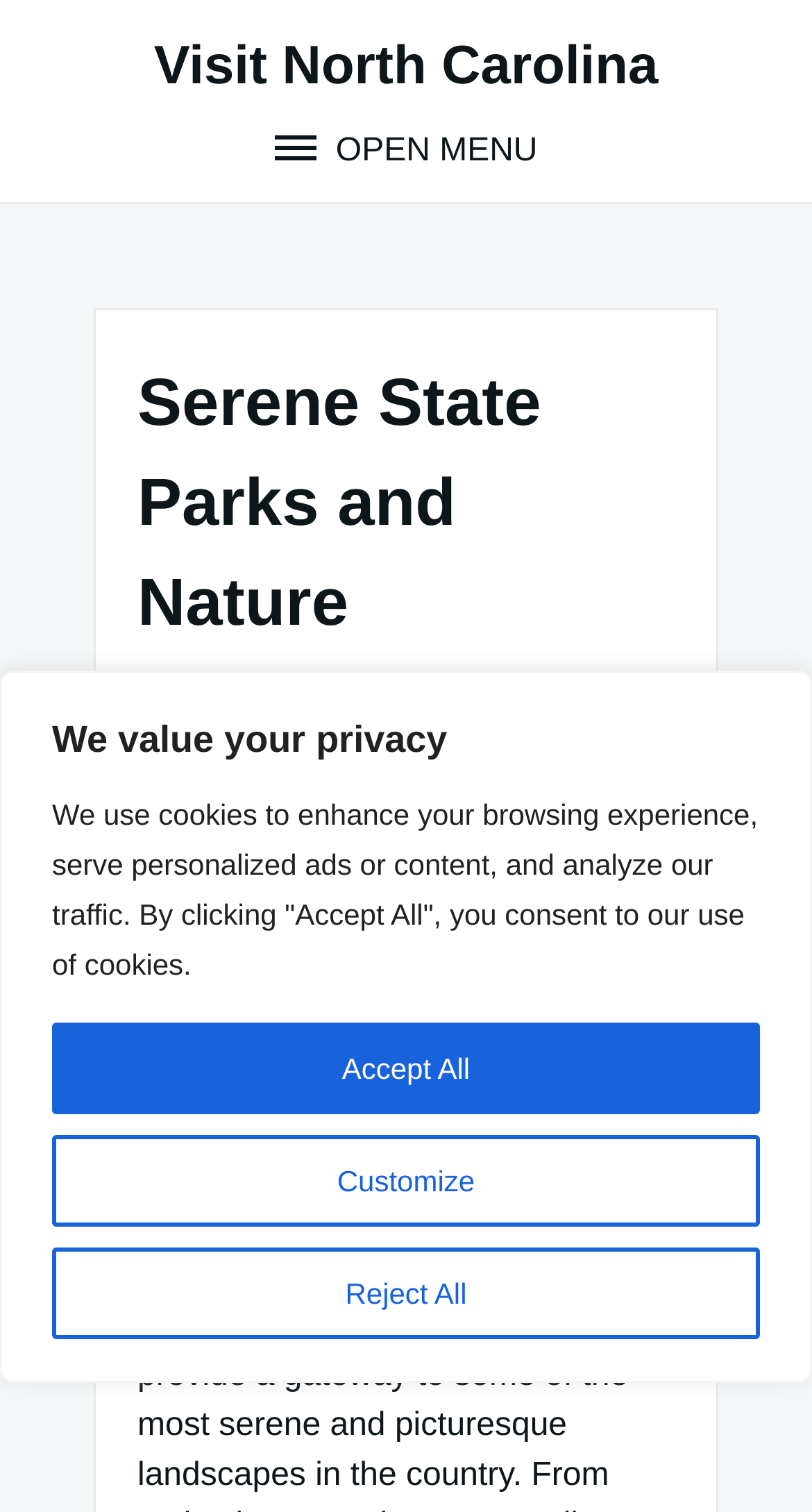What is the name of the website?
Use the image to answer the question with a single word or phrase.

Visit North Carolina